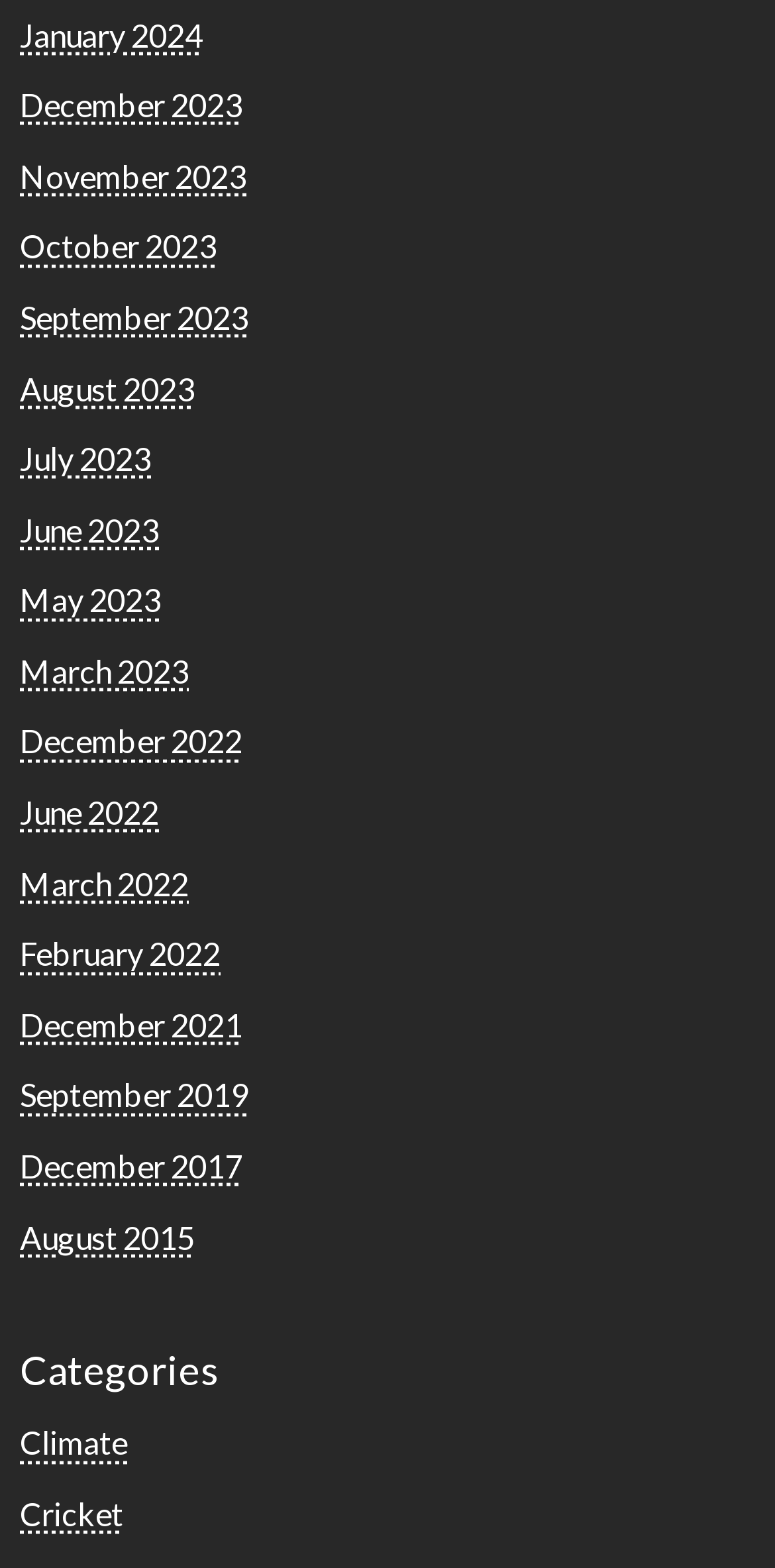Please identify the bounding box coordinates of the element on the webpage that should be clicked to follow this instruction: "Read the FAQ about credit card security". The bounding box coordinates should be given as four float numbers between 0 and 1, formatted as [left, top, right, bottom].

None